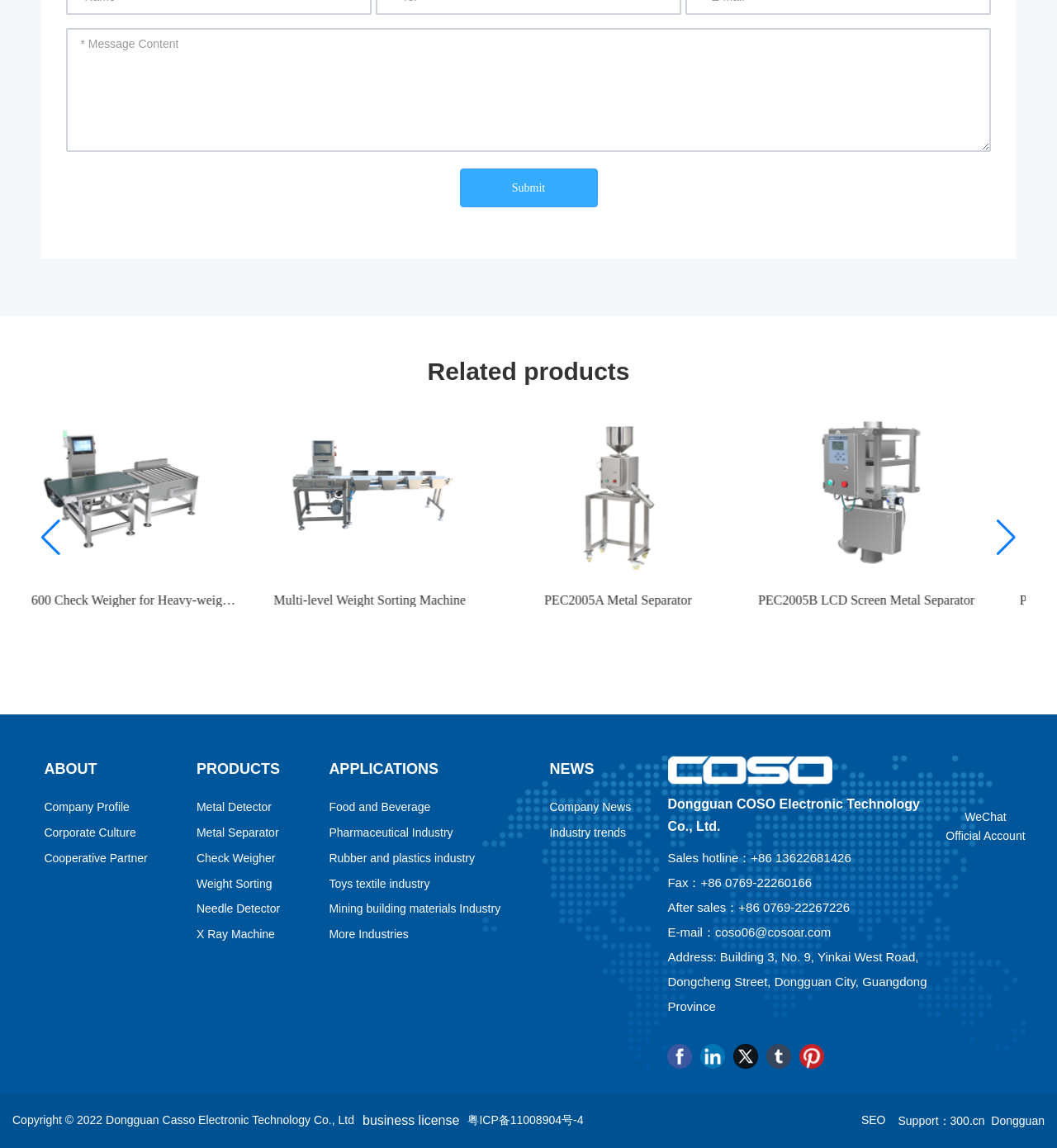Please determine the bounding box coordinates for the element that should be clicked to follow these instructions: "search the site".

None